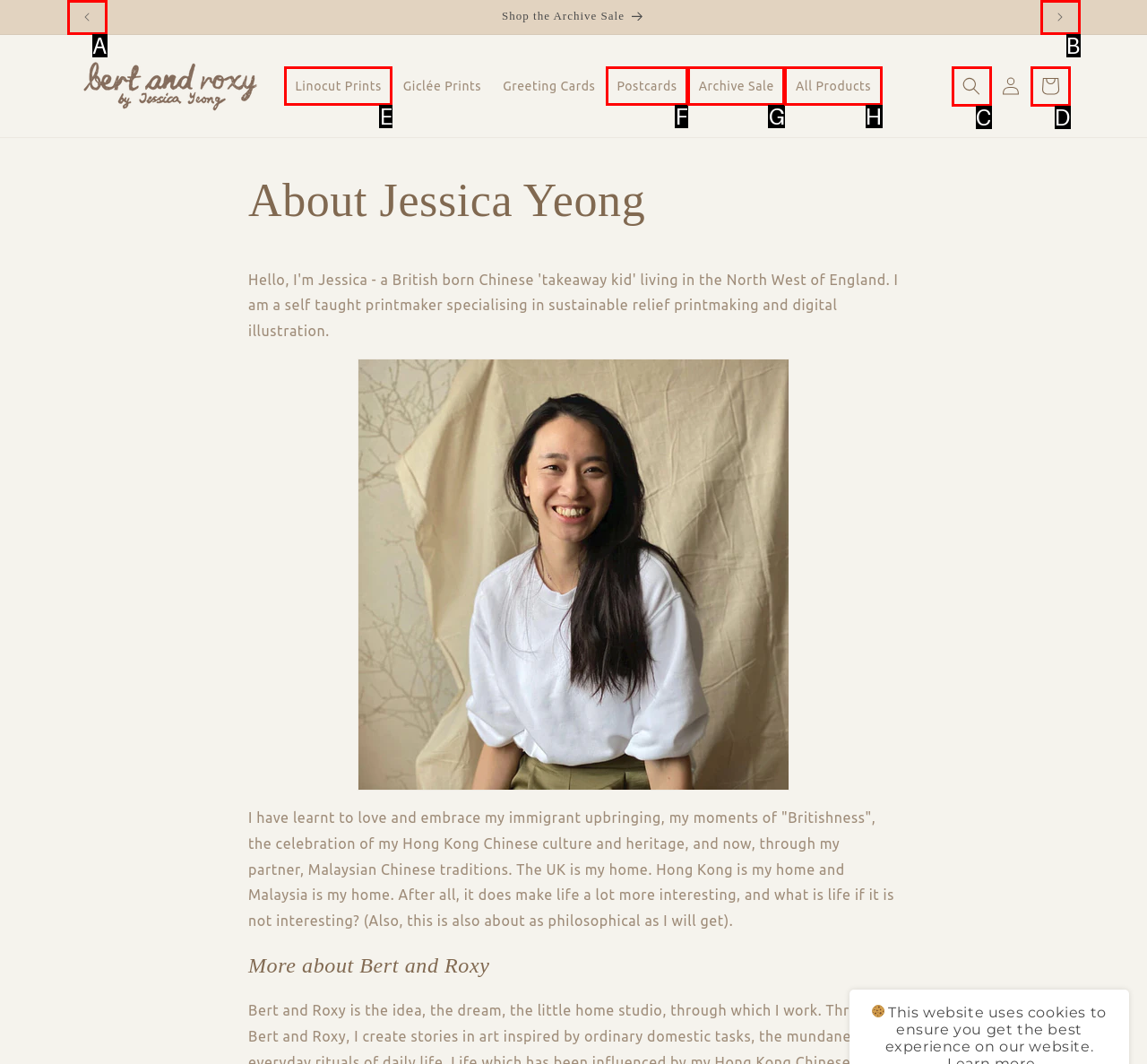For the given instruction: Visit the Linocut Prints page, determine which boxed UI element should be clicked. Answer with the letter of the corresponding option directly.

E